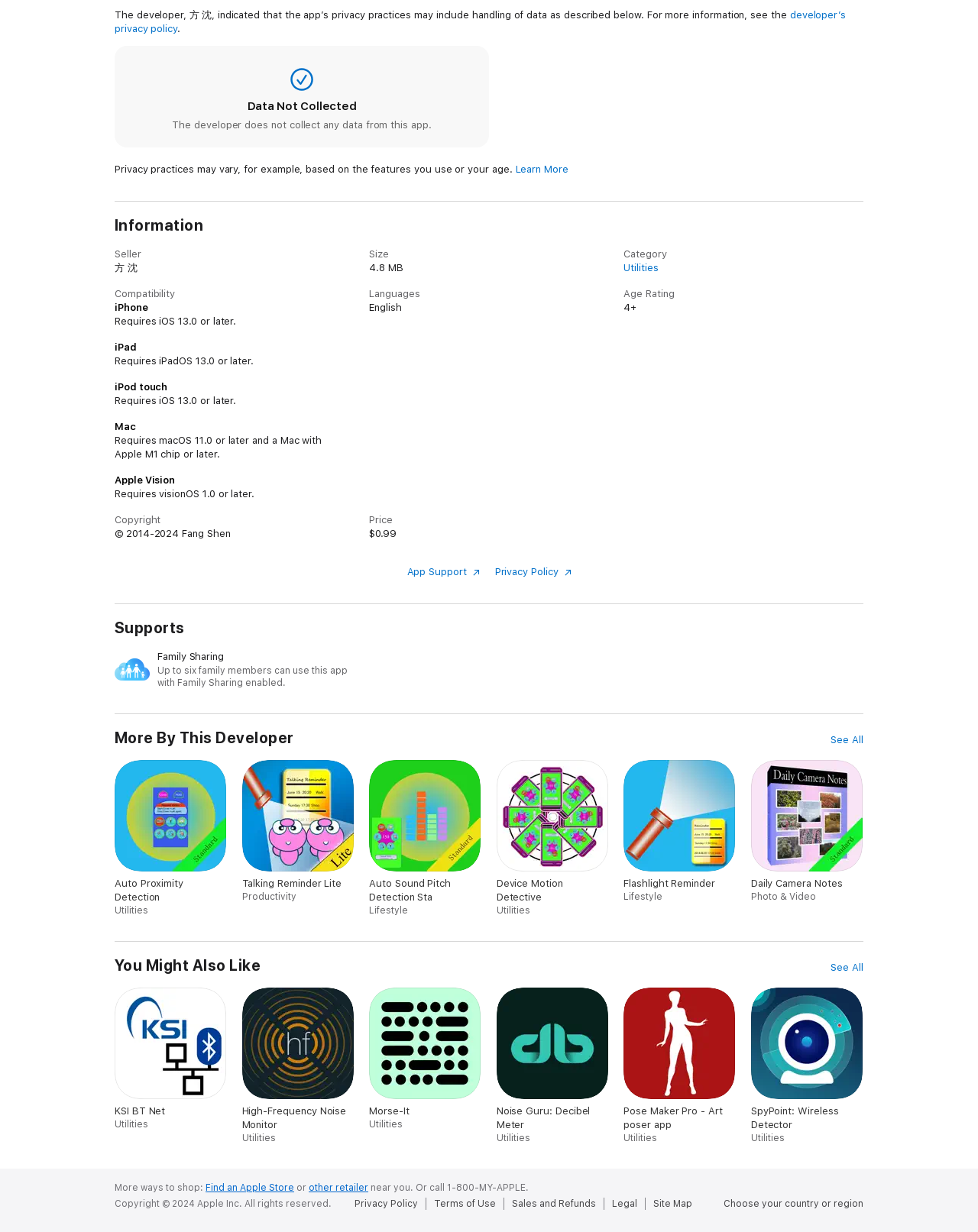Identify the bounding box coordinates of the section to be clicked to complete the task described by the following instruction: "Open Auto Proximity Detection app". The coordinates should be four float numbers between 0 and 1, formatted as [left, top, right, bottom].

[0.117, 0.617, 0.232, 0.744]